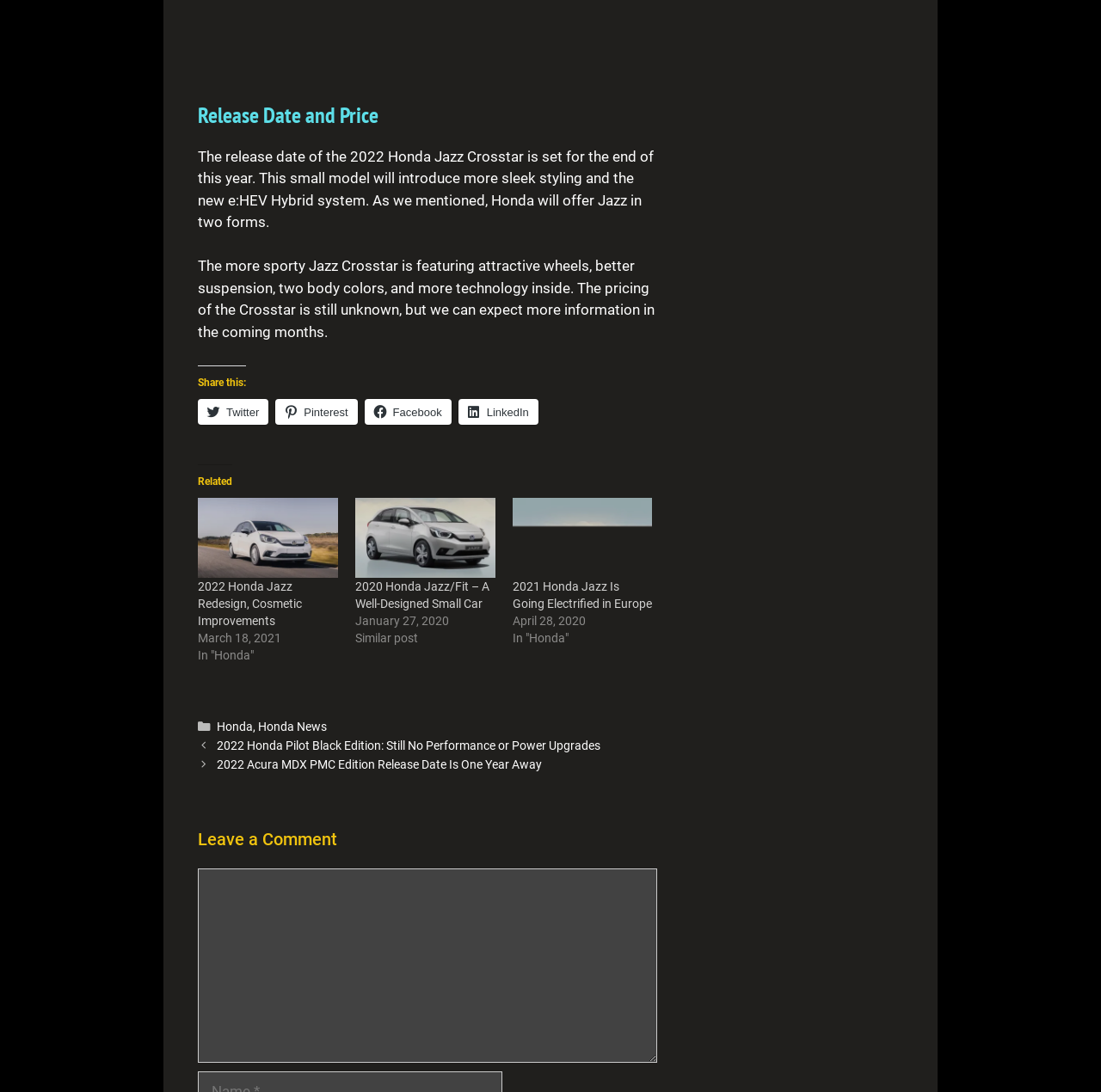Respond with a single word or short phrase to the following question: 
How many categories are mentioned in the footer?

2